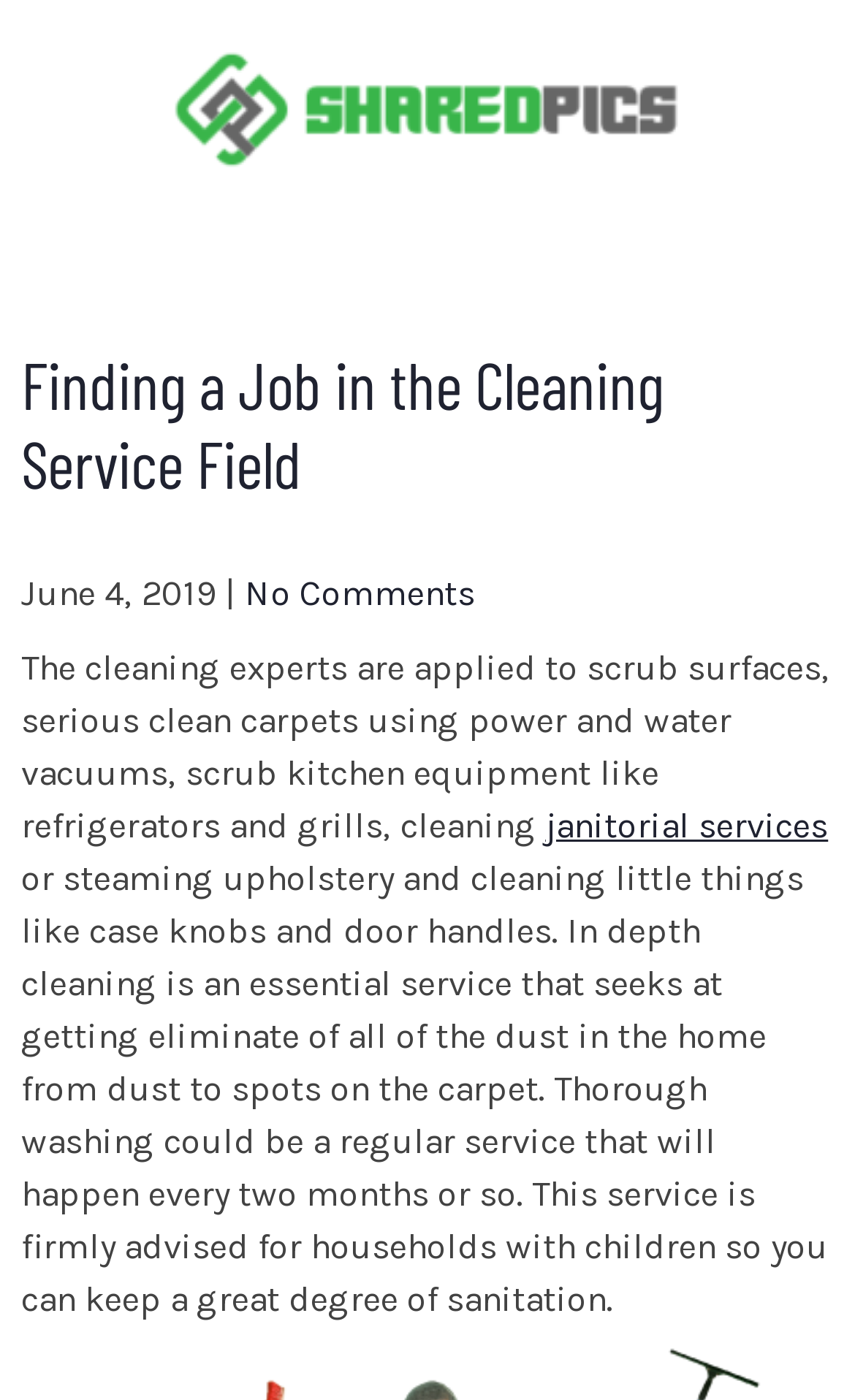Who is the target audience for thorough washing service?
Using the image as a reference, answer the question in detail.

The target audience for thorough washing service can be determined by reading the StaticText element that describes the service, which states that it is firmly advised for households with children to maintain a high degree of sanitation.